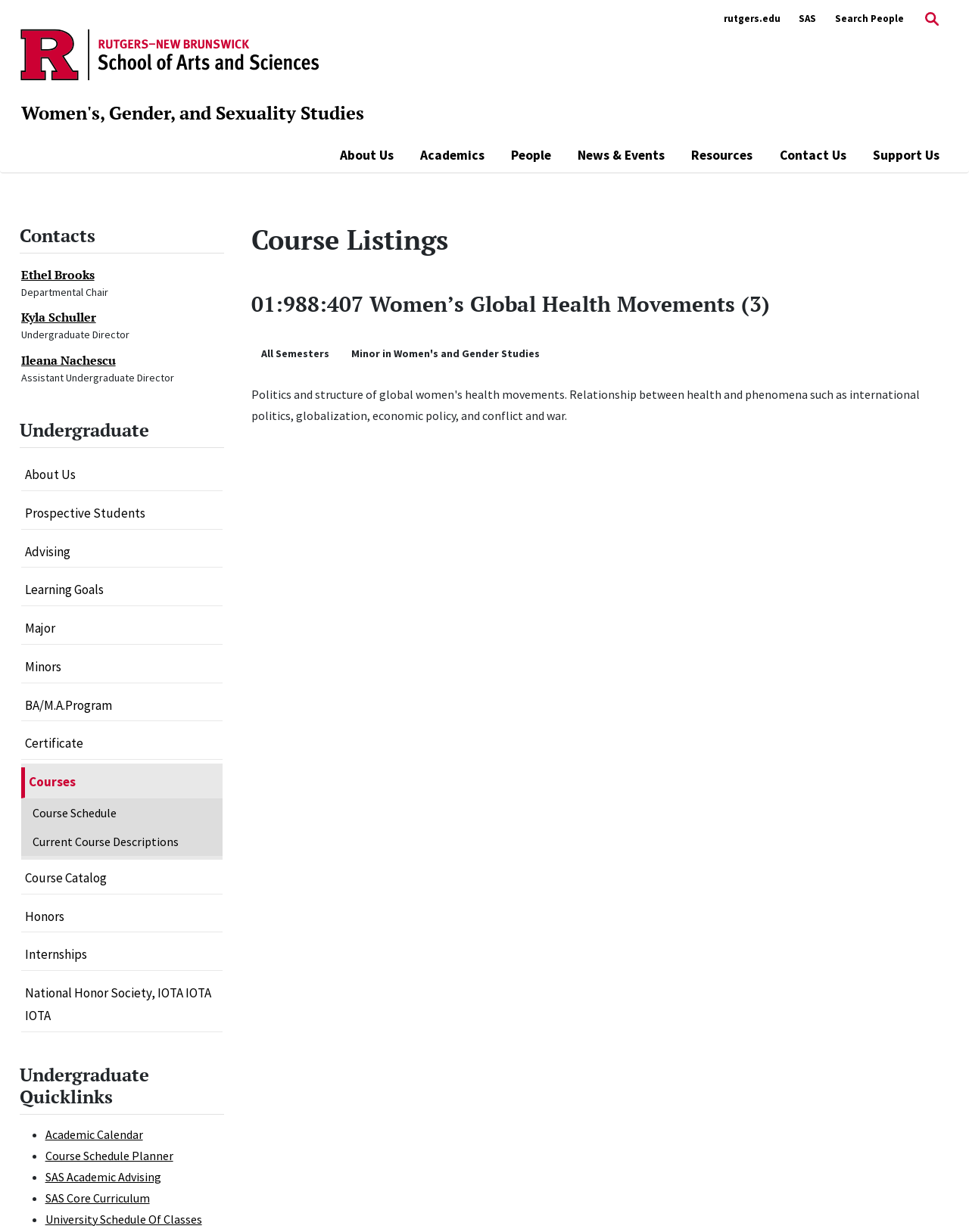Please mark the clickable region by giving the bounding box coordinates needed to complete this instruction: "Go back to top".

[0.948, 0.74, 0.984, 0.768]